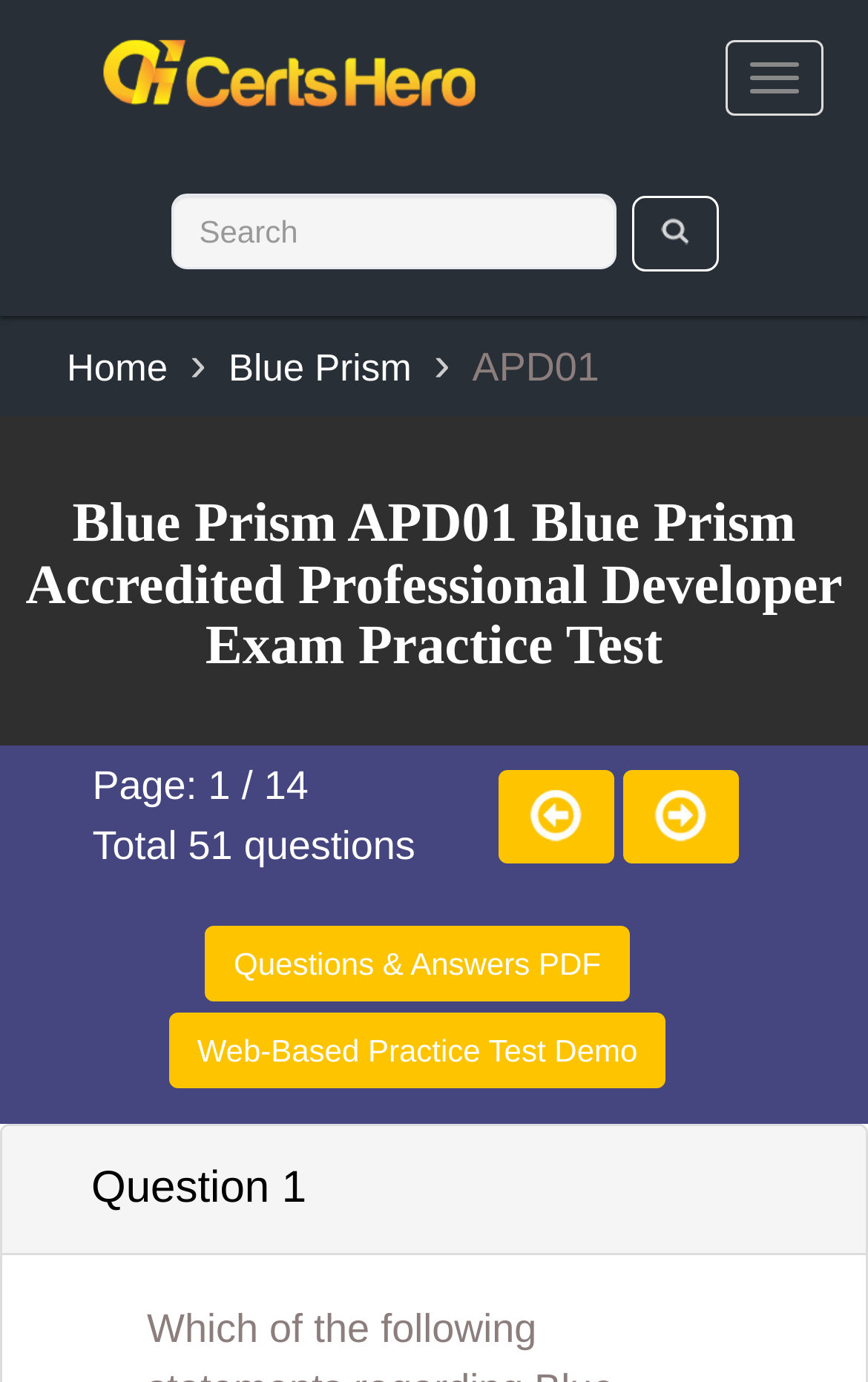Find the bounding box coordinates of the element's region that should be clicked in order to follow the given instruction: "View 'Video: Guap Tarantino “Watch That”'". The coordinates should consist of four float numbers between 0 and 1, i.e., [left, top, right, bottom].

None